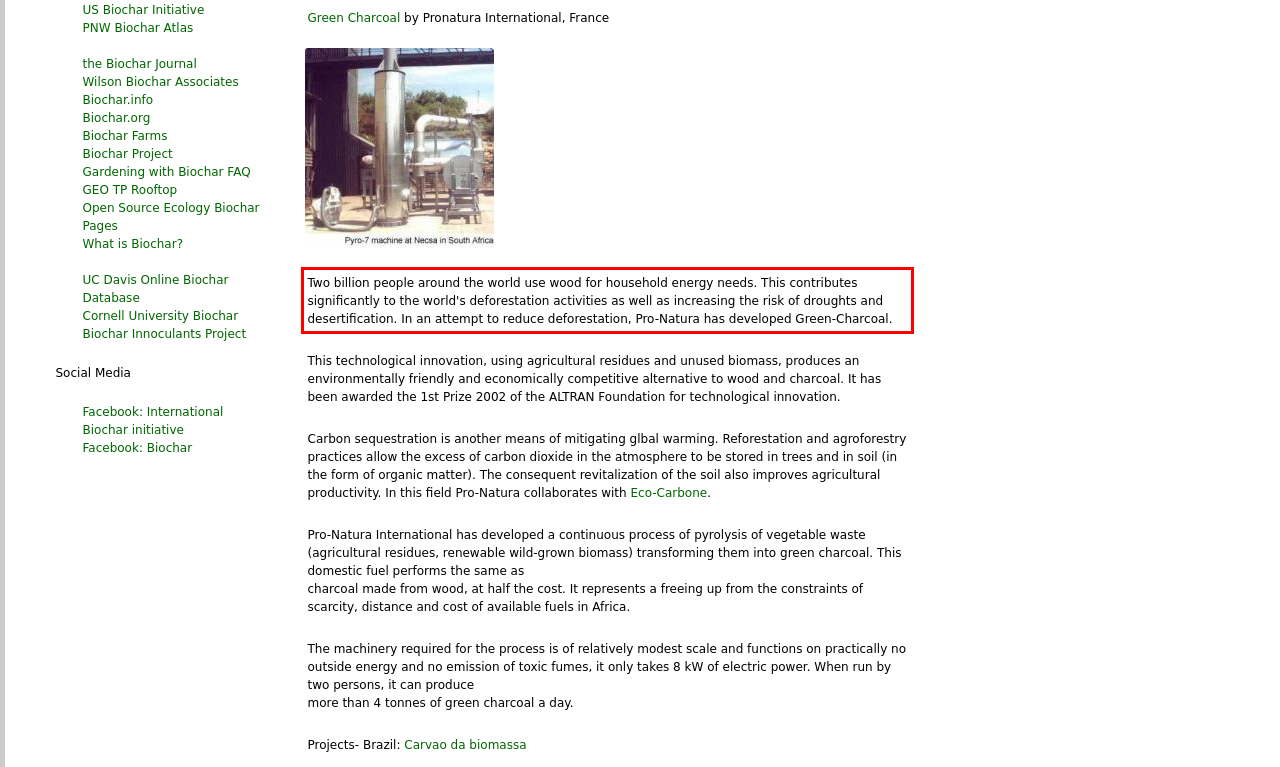Inspect the webpage screenshot that has a red bounding box and use OCR technology to read and display the text inside the red bounding box.

Two billion people around the world use wood for household energy needs. This contributes significantly to the world's deforestation activities as well as increasing the risk of droughts and desertification. In an attempt to reduce deforestation, Pro-Natura has developed Green-Charcoal.